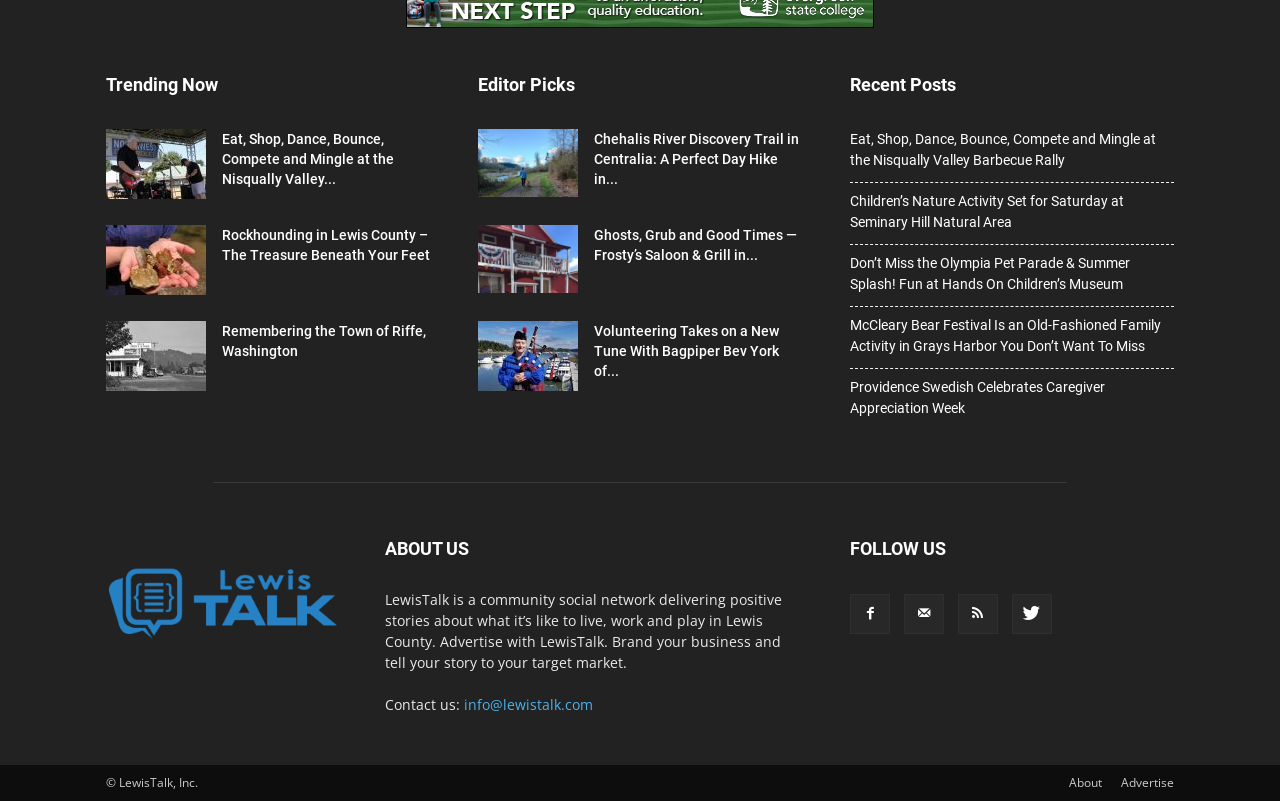Please identify the bounding box coordinates for the region that you need to click to follow this instruction: "Explore the Chehalis River Discovery Trail".

[0.373, 0.161, 0.452, 0.246]